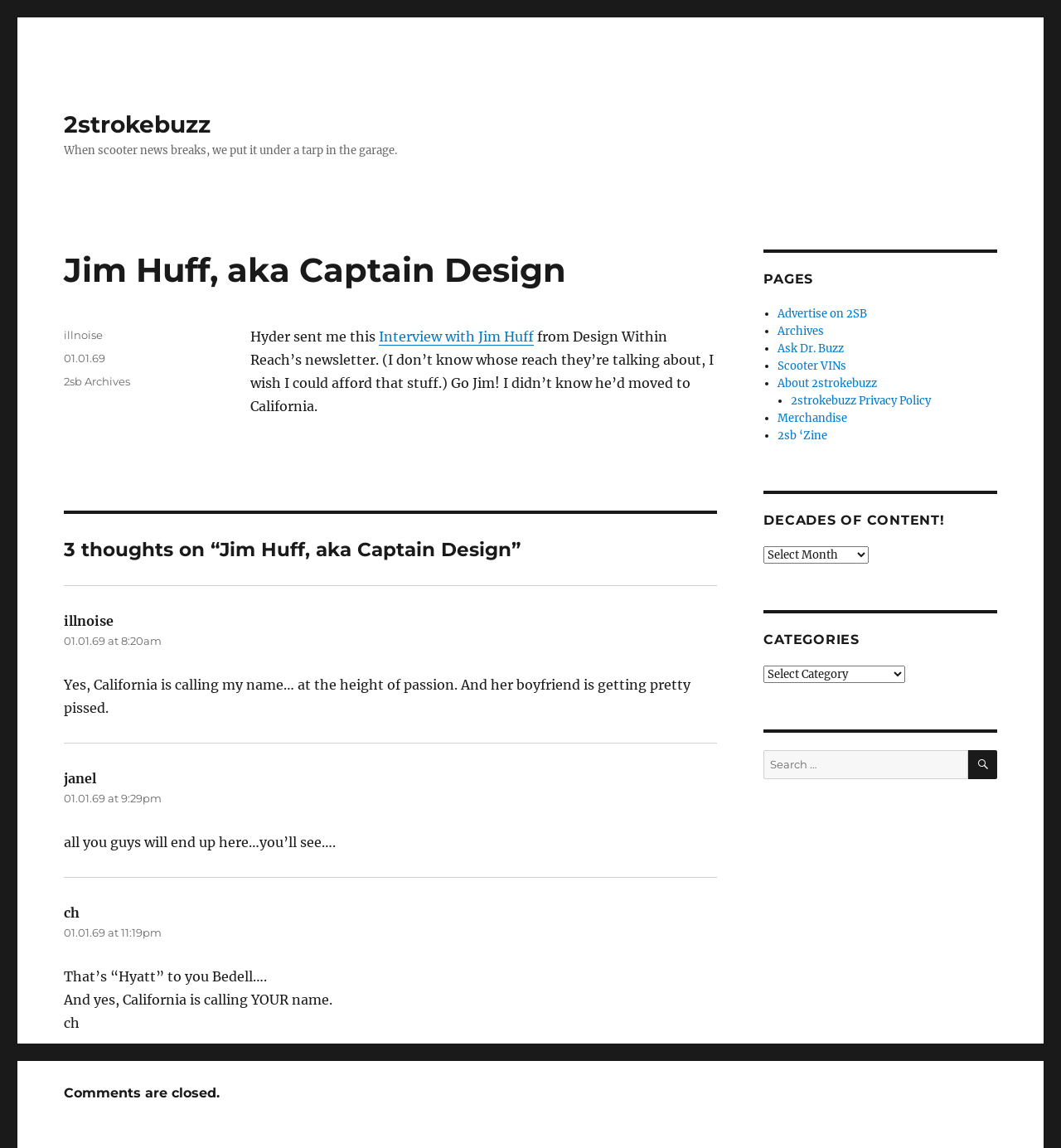Determine the bounding box coordinates for the clickable element required to fulfill the instruction: "Go to the about page". Provide the coordinates as four float numbers between 0 and 1, i.e., [left, top, right, bottom].

[0.733, 0.328, 0.826, 0.34]